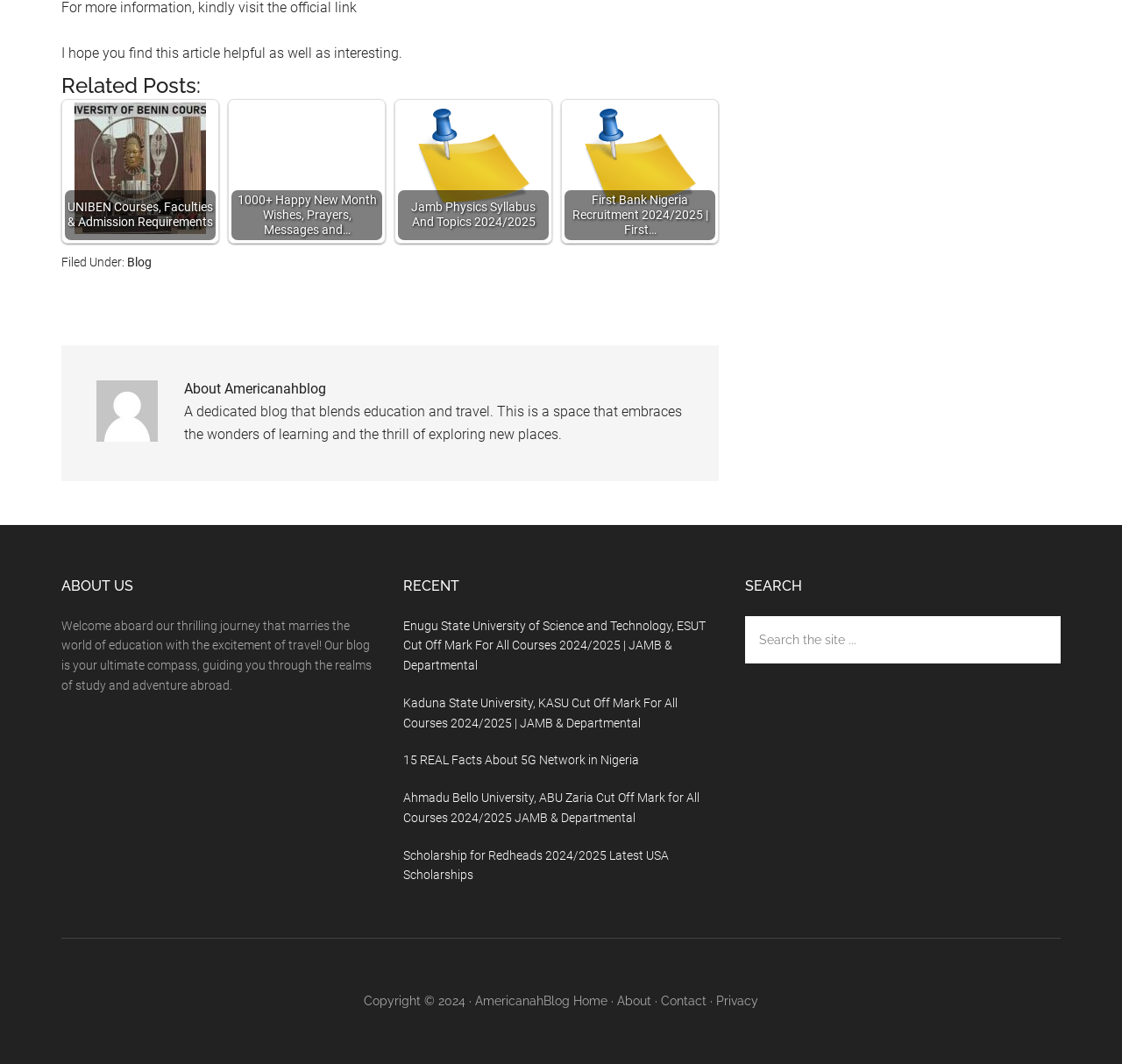How many related posts are there?
Based on the visual content, answer with a single word or a brief phrase.

4